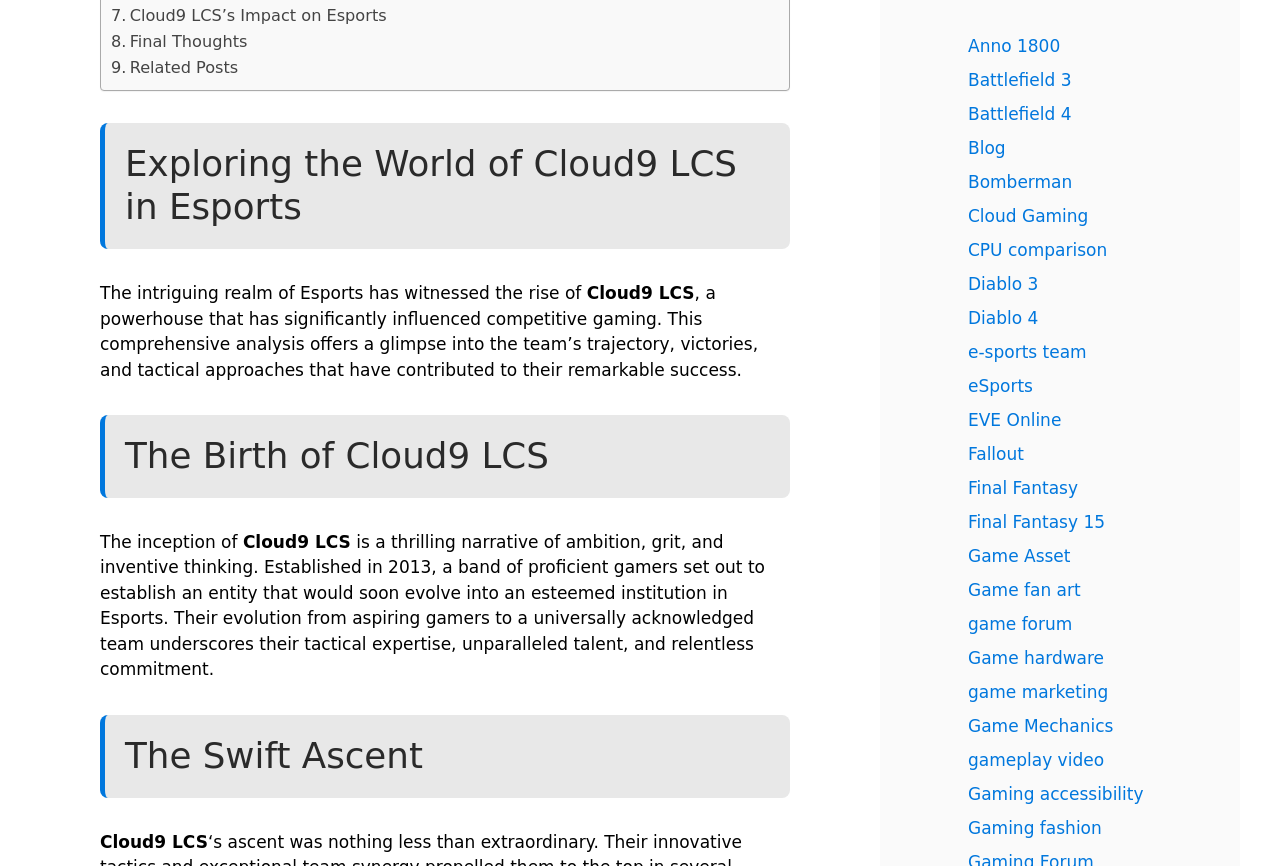How many links are there in the sidebar?
By examining the image, provide a one-word or phrase answer.

23